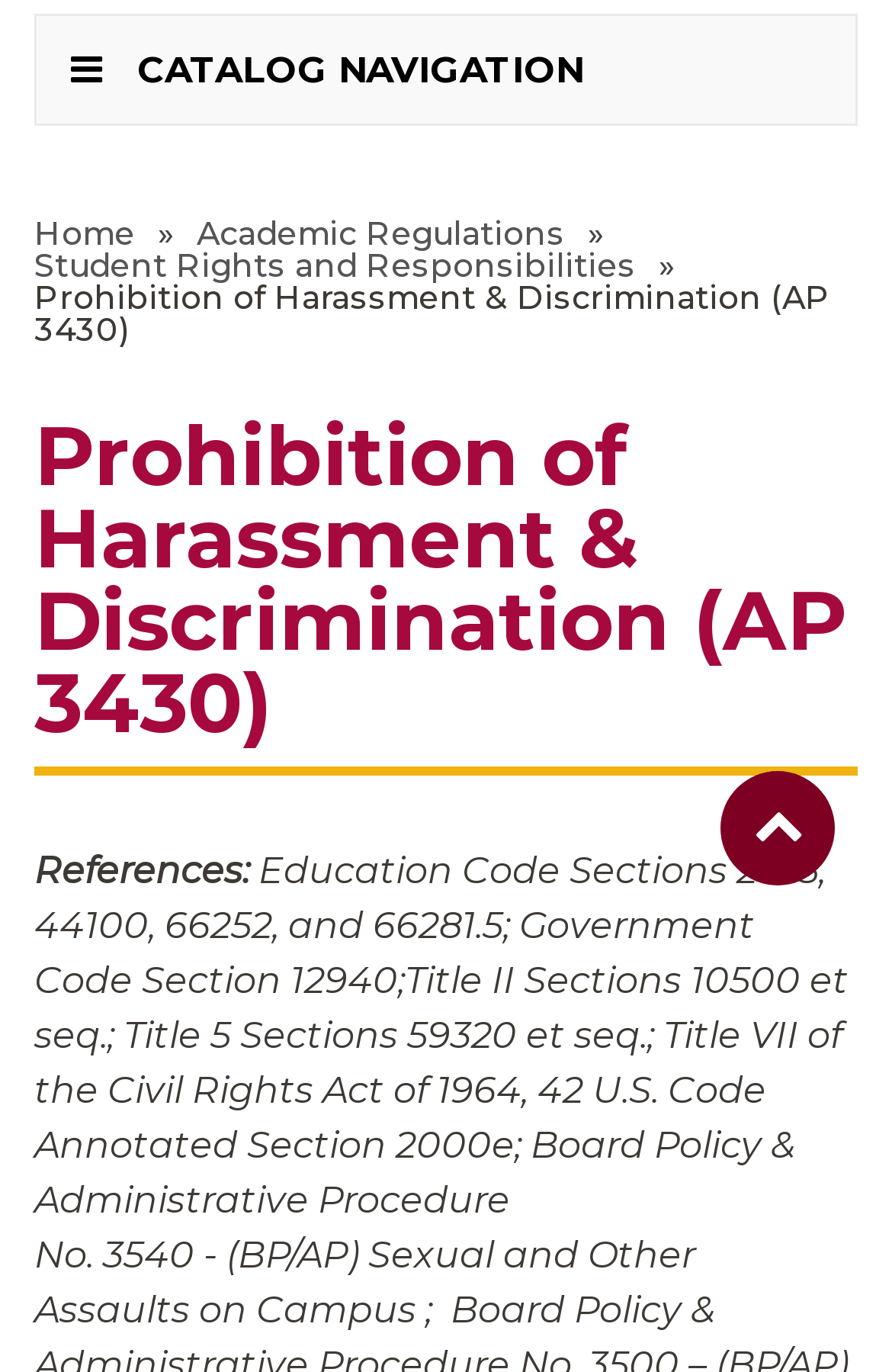From the webpage screenshot, predict the bounding box coordinates (top-left x, top-left y, bottom-right x, bottom-right y) for the UI element described here: Back to top

[0.808, 0.562, 0.936, 0.645]